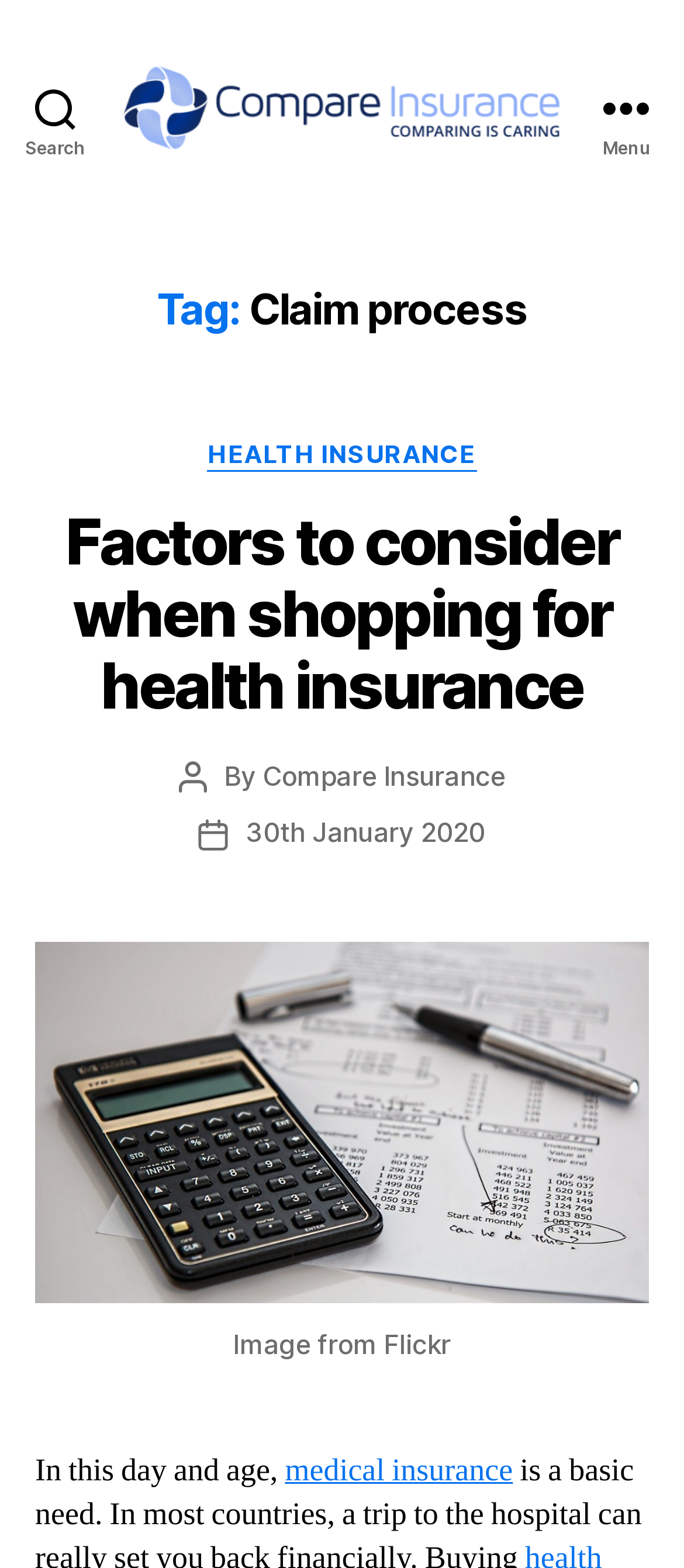Locate the bounding box coordinates of the clickable part needed for the task: "Read the article about Factors to consider when shopping for health insurance".

[0.095, 0.321, 0.905, 0.462]